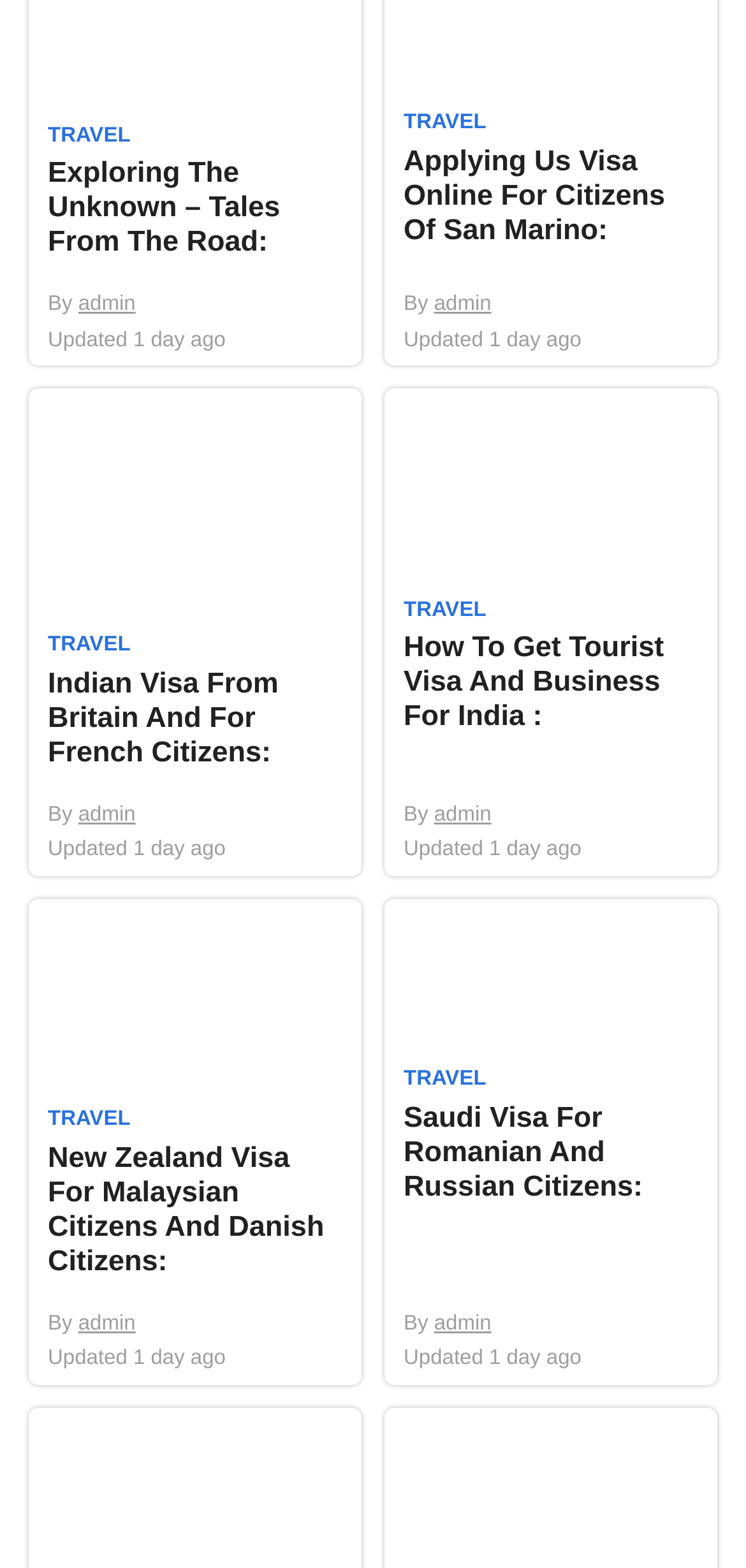Locate the bounding box coordinates of the item that should be clicked to fulfill the instruction: "Click on the 'admin' link".

[0.105, 0.187, 0.182, 0.202]